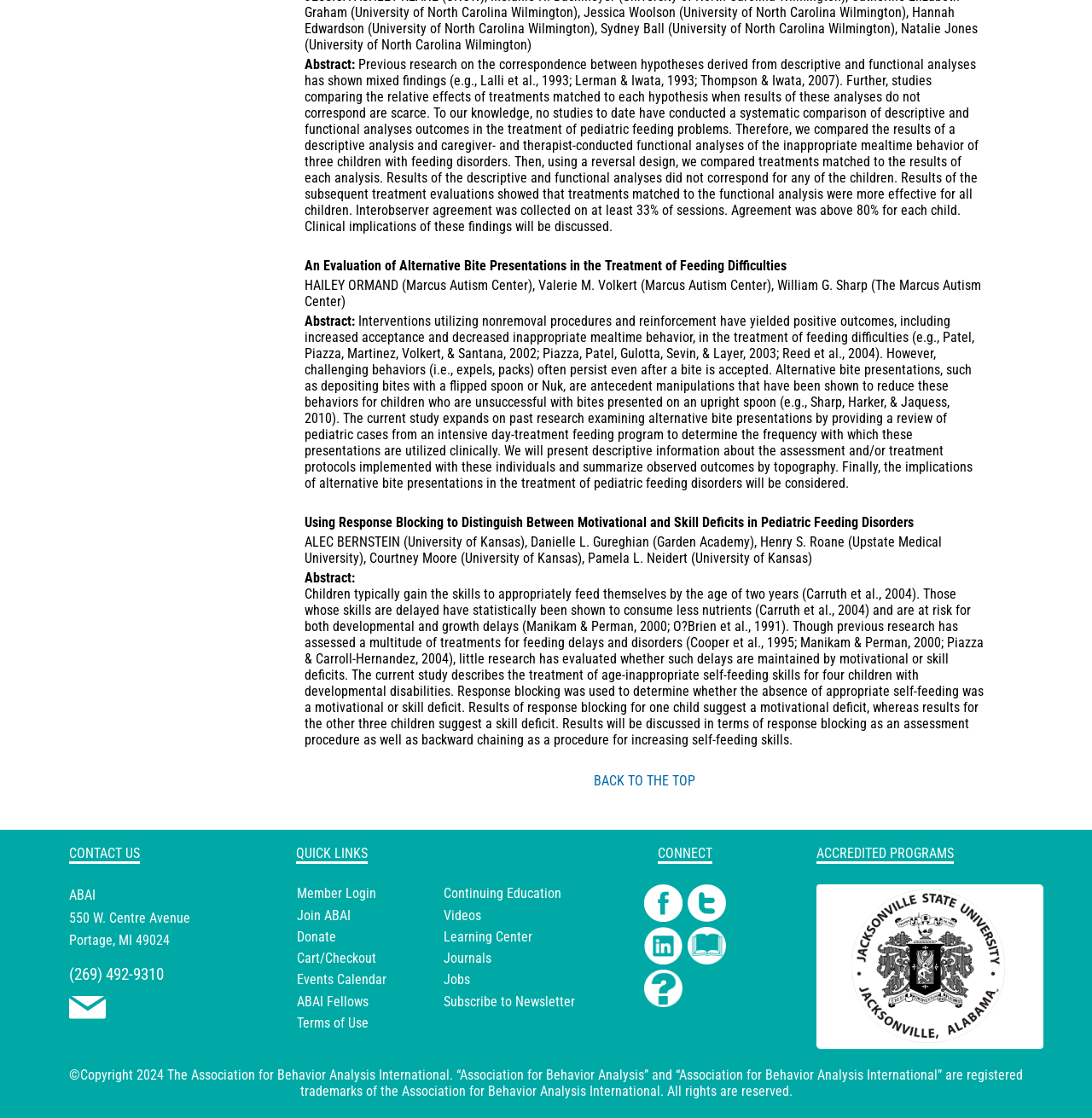Use a single word or phrase to answer the question: 
What is the purpose of the 'BACK TO THE TOP' link?

To go back to the top of the page